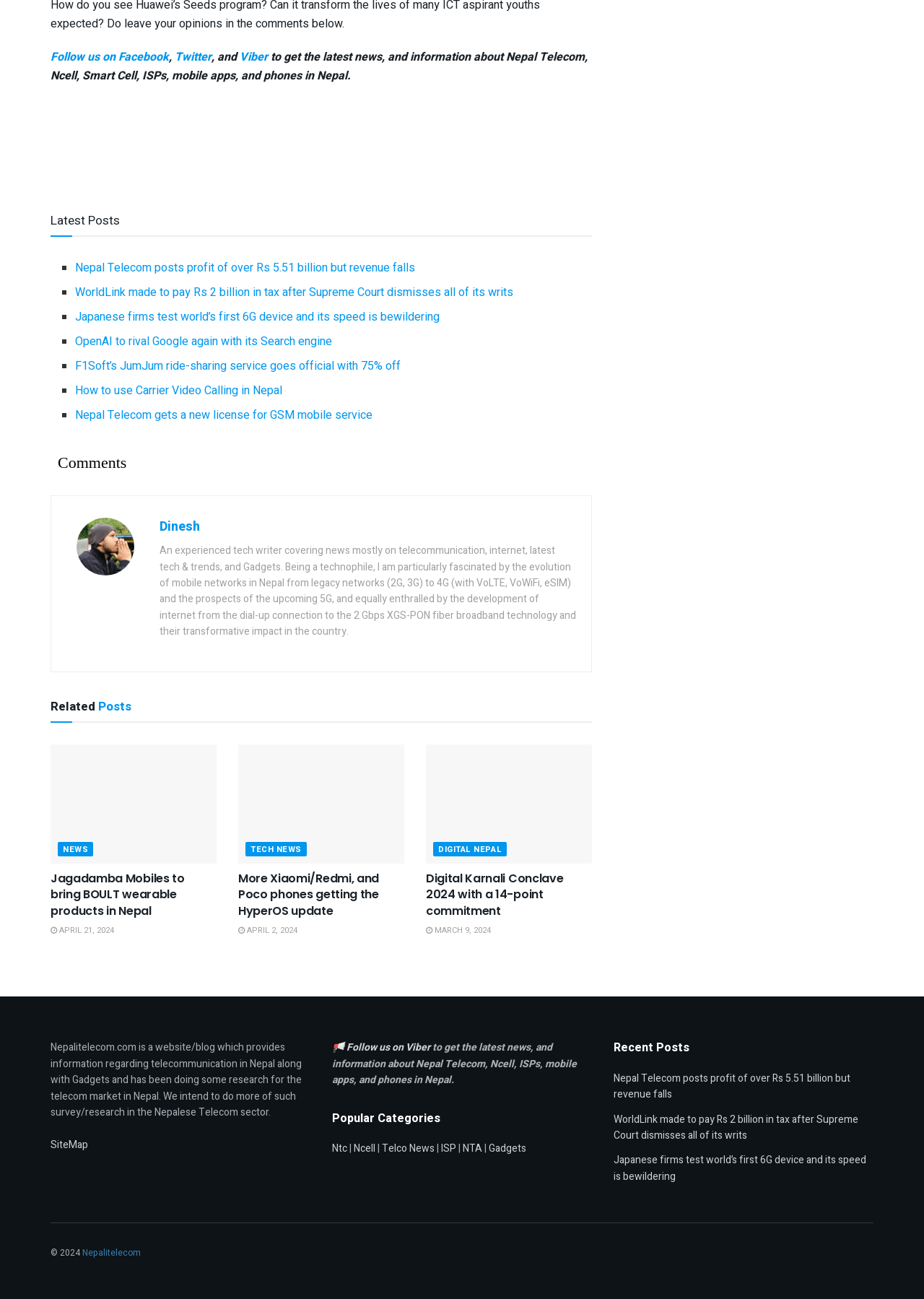Using the description: "April 2, 2024", determine the UI element's bounding box coordinates. Ensure the coordinates are in the format of four float numbers between 0 and 1, i.e., [left, top, right, bottom].

[0.258, 0.712, 0.322, 0.721]